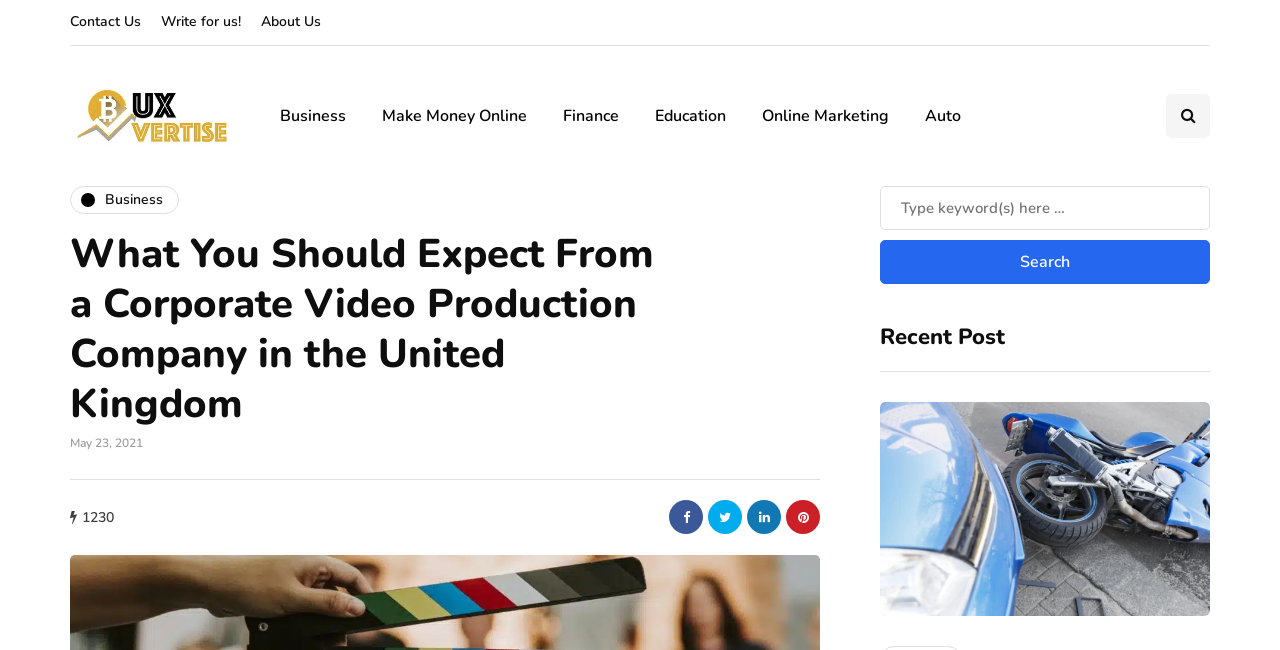Locate the bounding box of the UI element described by: "Online Marketing" in the given webpage screenshot.

[0.581, 0.144, 0.709, 0.212]